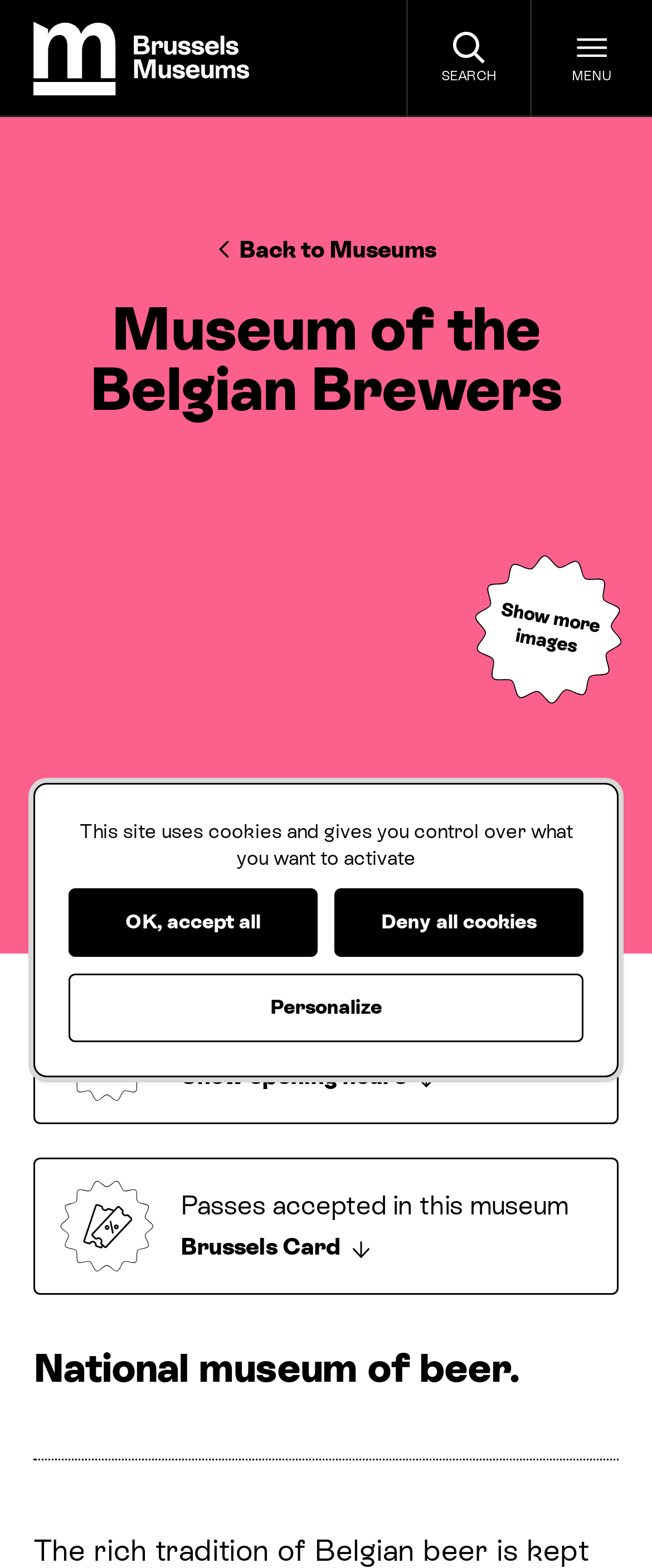Locate the bounding box coordinates of the area that needs to be clicked to fulfill the following instruction: "Search". The coordinates should be in the format of four float numbers between 0 and 1, namely [left, top, right, bottom].

[0.626, 0.0, 0.813, 0.074]